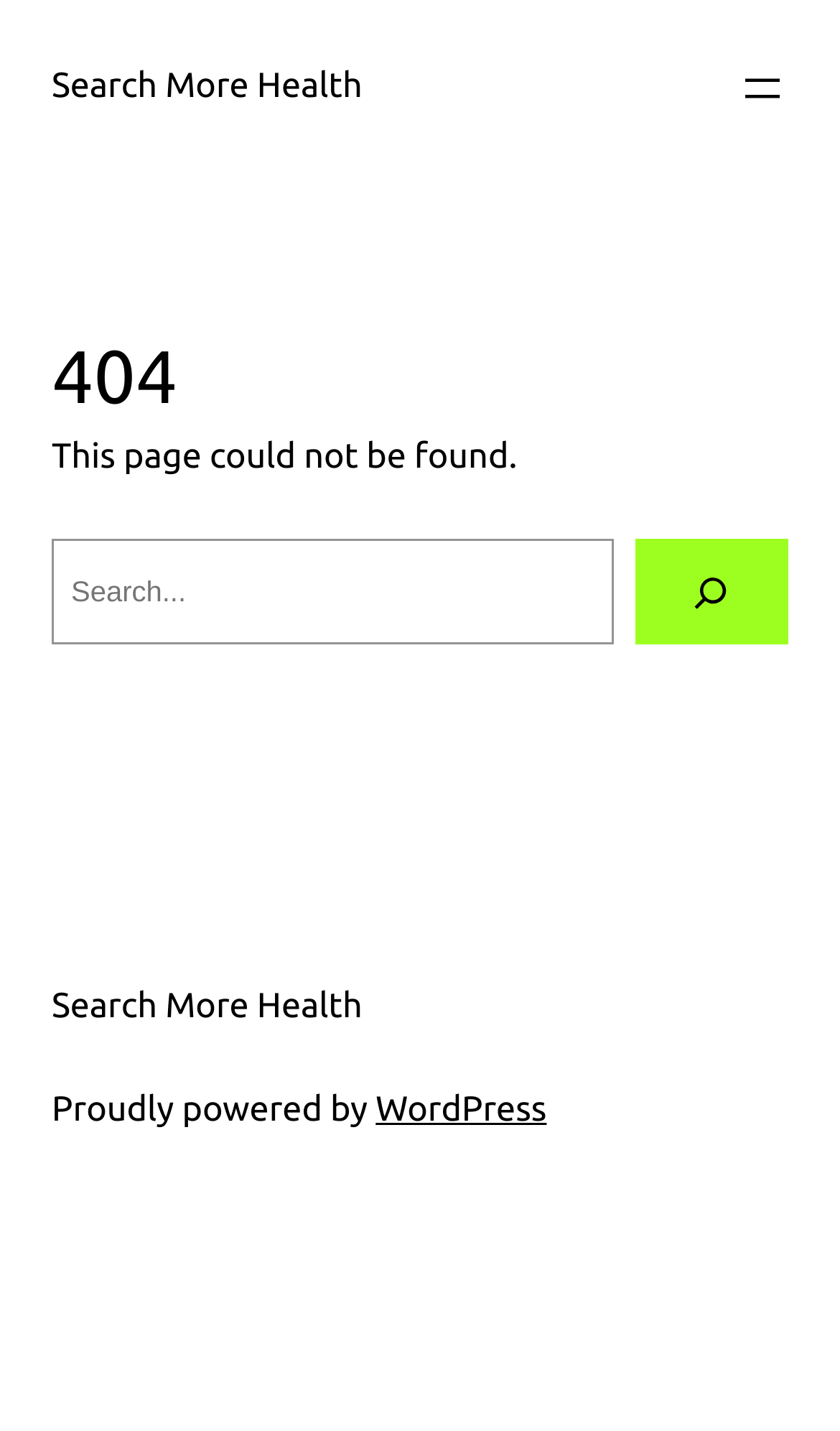Provide an in-depth caption for the contents of the webpage.

The webpage is a "Page not found" error page with a title "Search More Health". At the top left, there is a link to "Search More Health". Next to it, on the top right, is a button to "Open menu". 

Below the top section, the main content area begins. It is divided into two sections. The top section contains a large heading "404" and a paragraph of text "This page could not be found." 

Below this, there is a search bar with a label "Search" on the left, a search input field in the middle, and a "Search" button on the right. The button has a small icon inside it. 

At the bottom of the page, there is a footer section. It contains a link to "Search More Health" on the left, followed by a text "Proudly powered by" and a link to "WordPress" on the right.